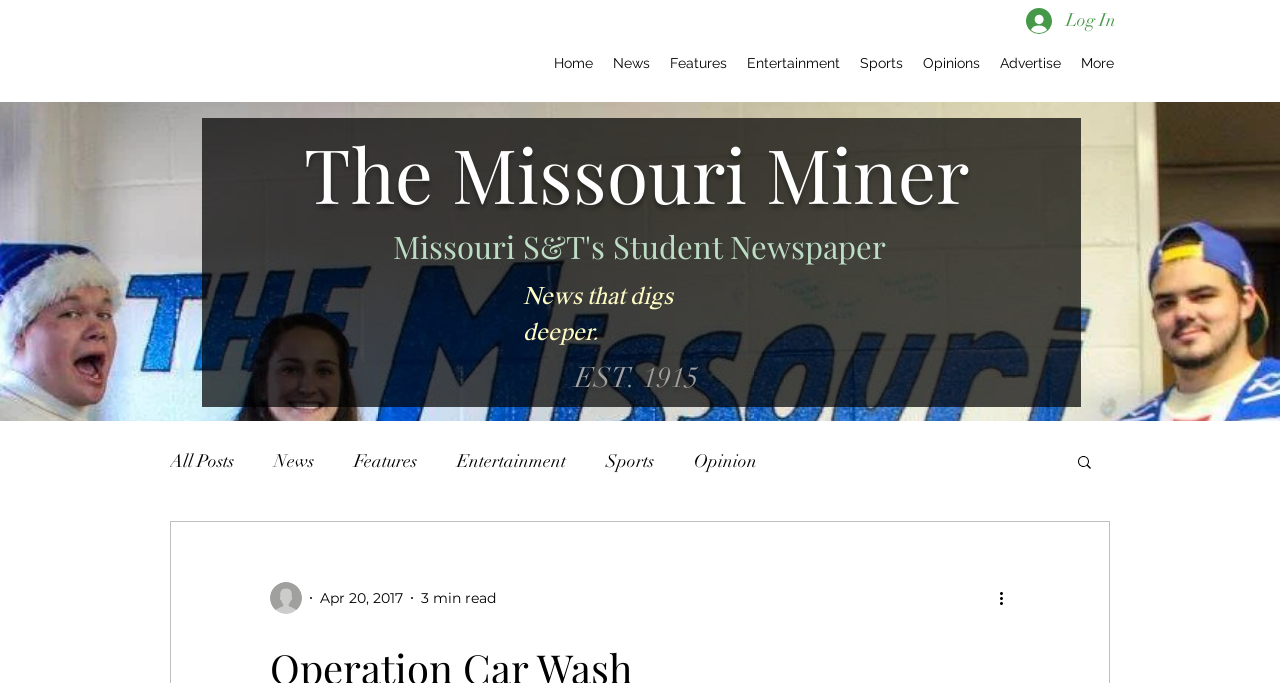Could you please study the image and provide a detailed answer to the question:
What is the purpose of the button with the image?

I found the answer by looking at the button element with the image, which is likely to be a search button based on its position and the image it contains.